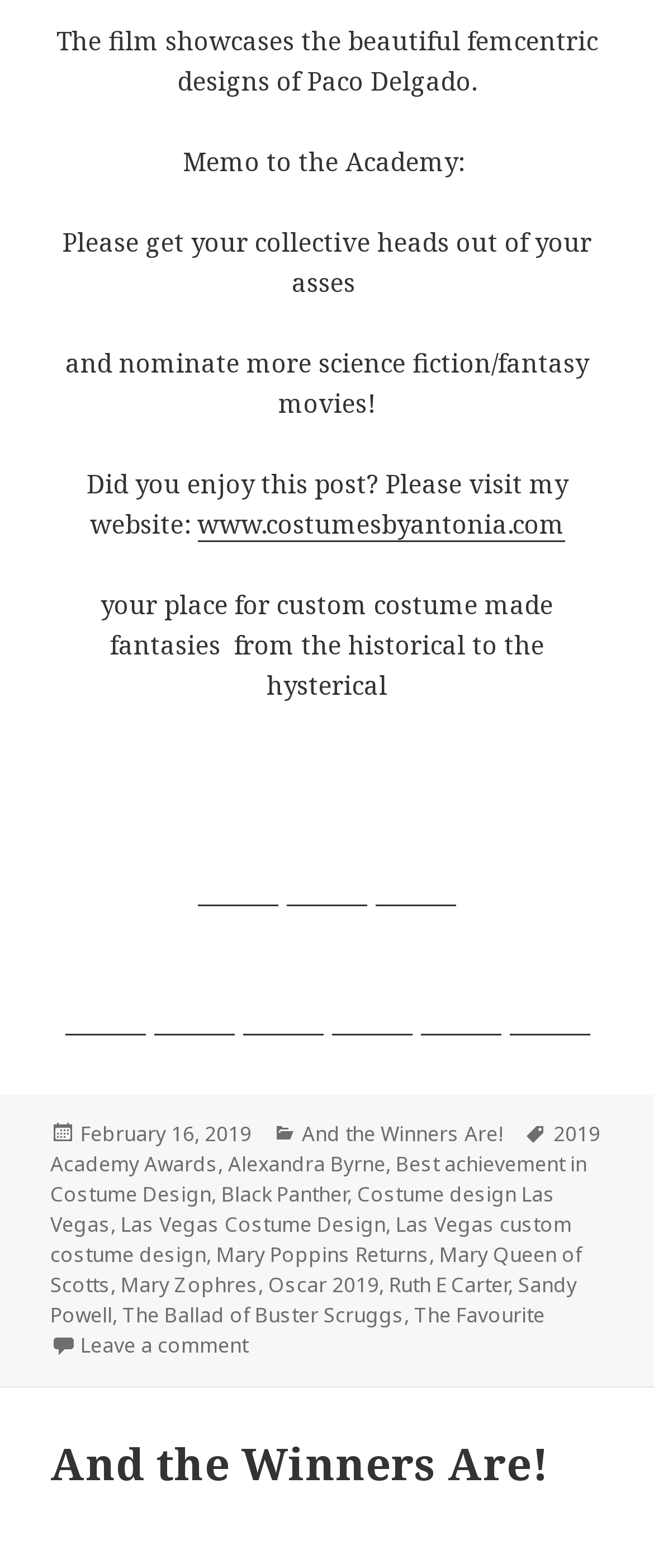Locate the bounding box coordinates of the element that needs to be clicked to carry out the instruction: "Read the post on February 16, 2019". The coordinates should be given as four float numbers ranging from 0 to 1, i.e., [left, top, right, bottom].

[0.123, 0.713, 0.385, 0.733]